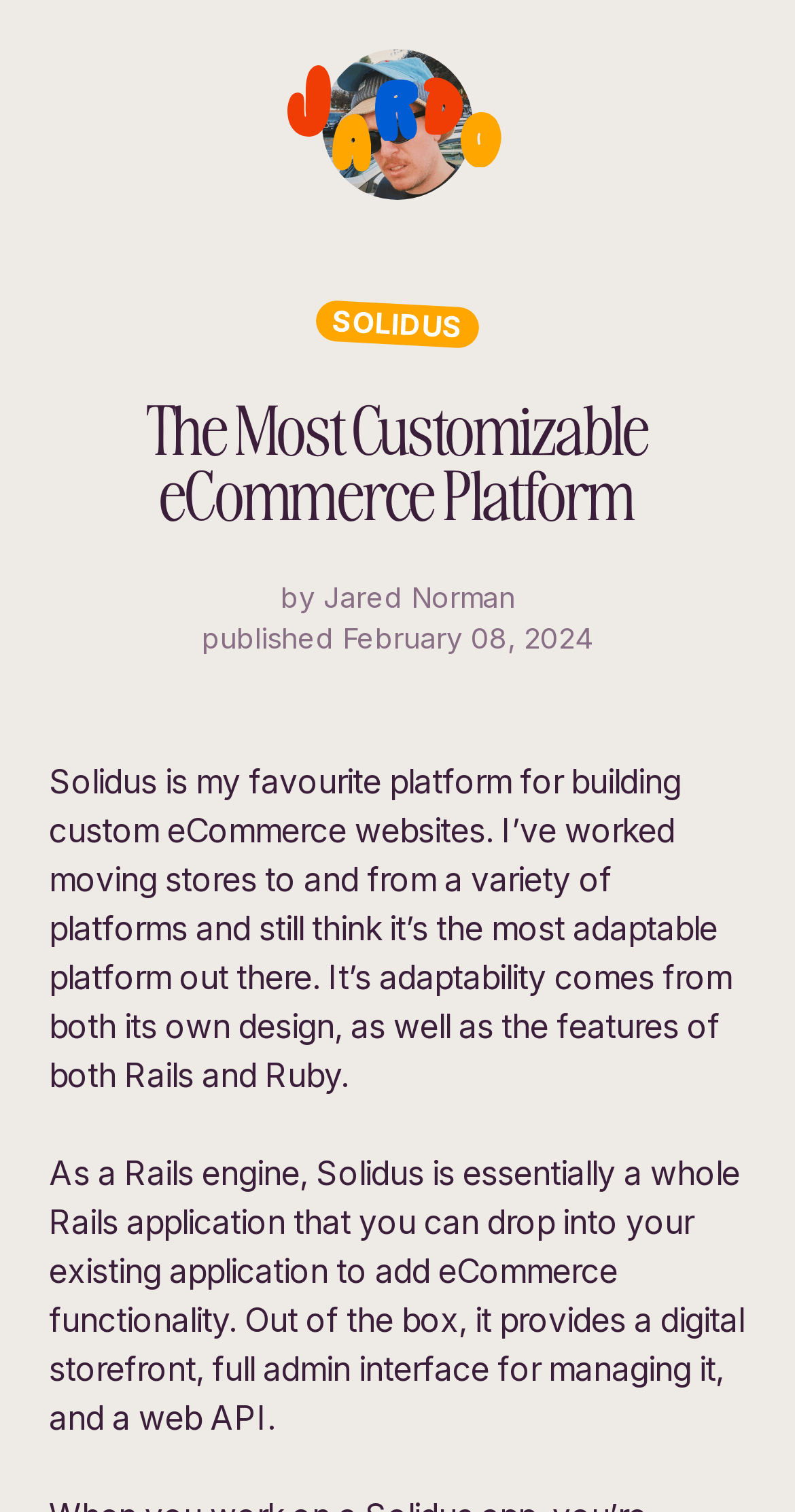What is the main title displayed on this webpage?

The Most Customizable eCommerce Platform